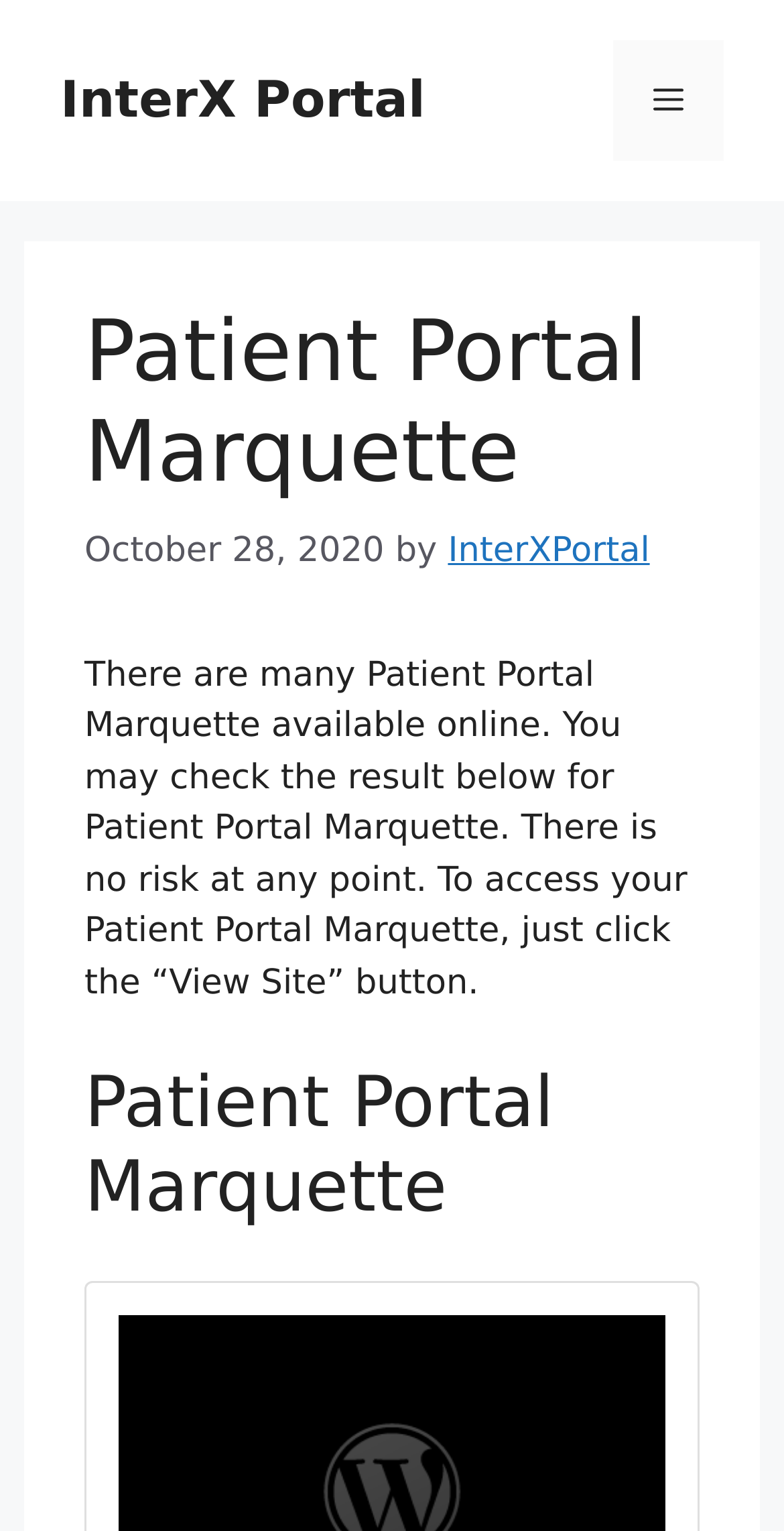Using the format (top-left x, top-left y, bottom-right x, bottom-right y), and given the element description, identify the bounding box coordinates within the screenshot: InterX Portal

[0.077, 0.046, 0.542, 0.084]